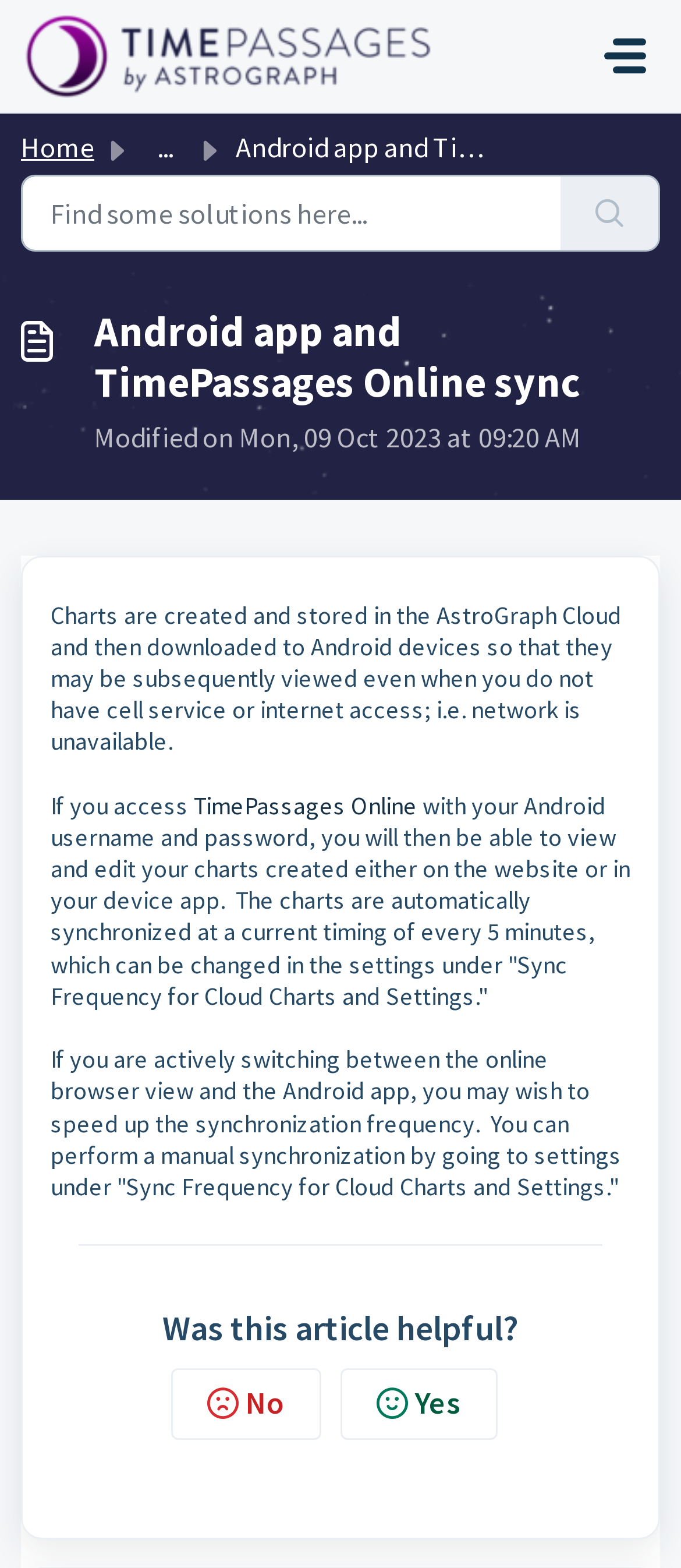Determine the bounding box coordinates for the area that should be clicked to carry out the following instruction: "Toggle navigation".

[0.867, 0.016, 0.969, 0.056]